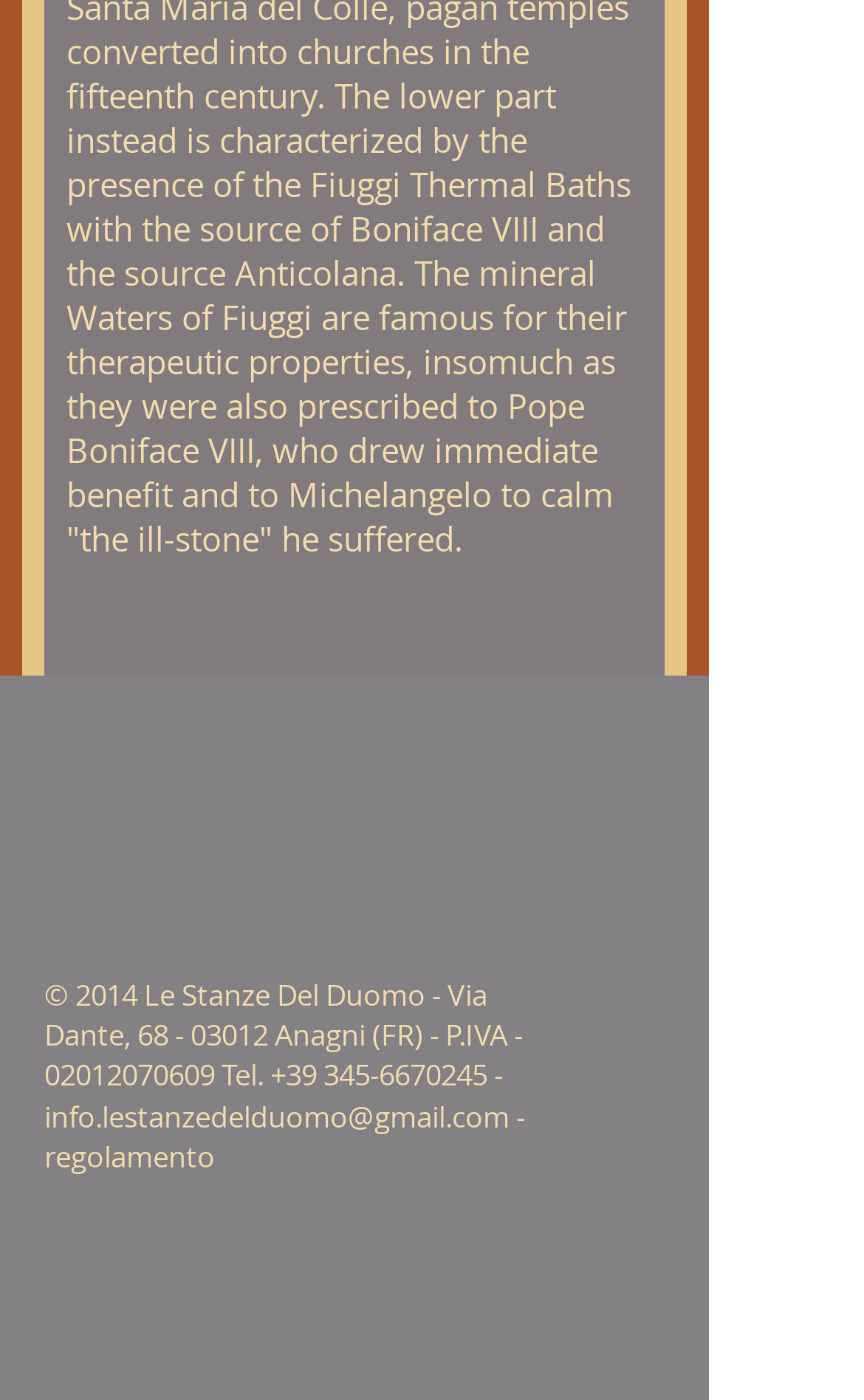What social media platforms are available?
Based on the visual, give a brief answer using one word or a short phrase.

Facebook, Google+